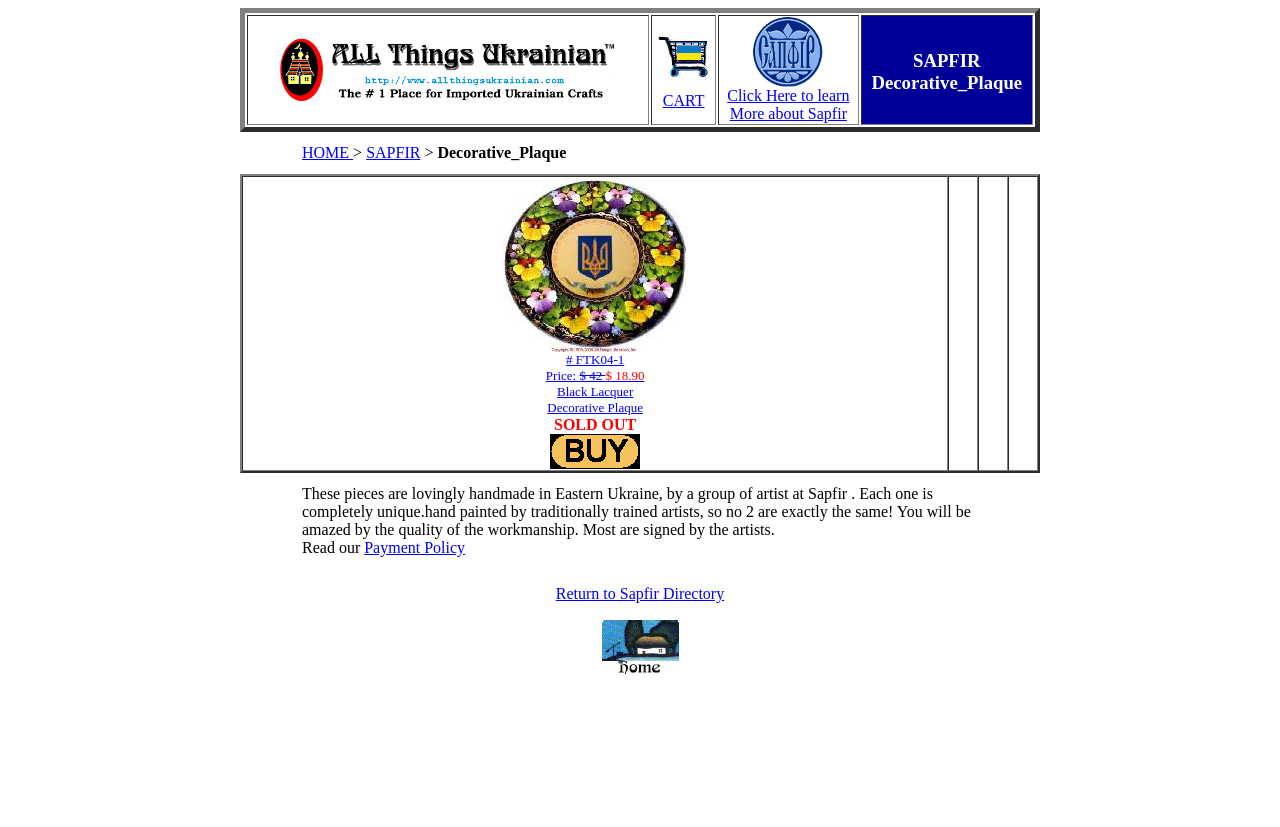How many grid cells are in the first table?
Look at the image and provide a short answer using one word or a phrase.

4